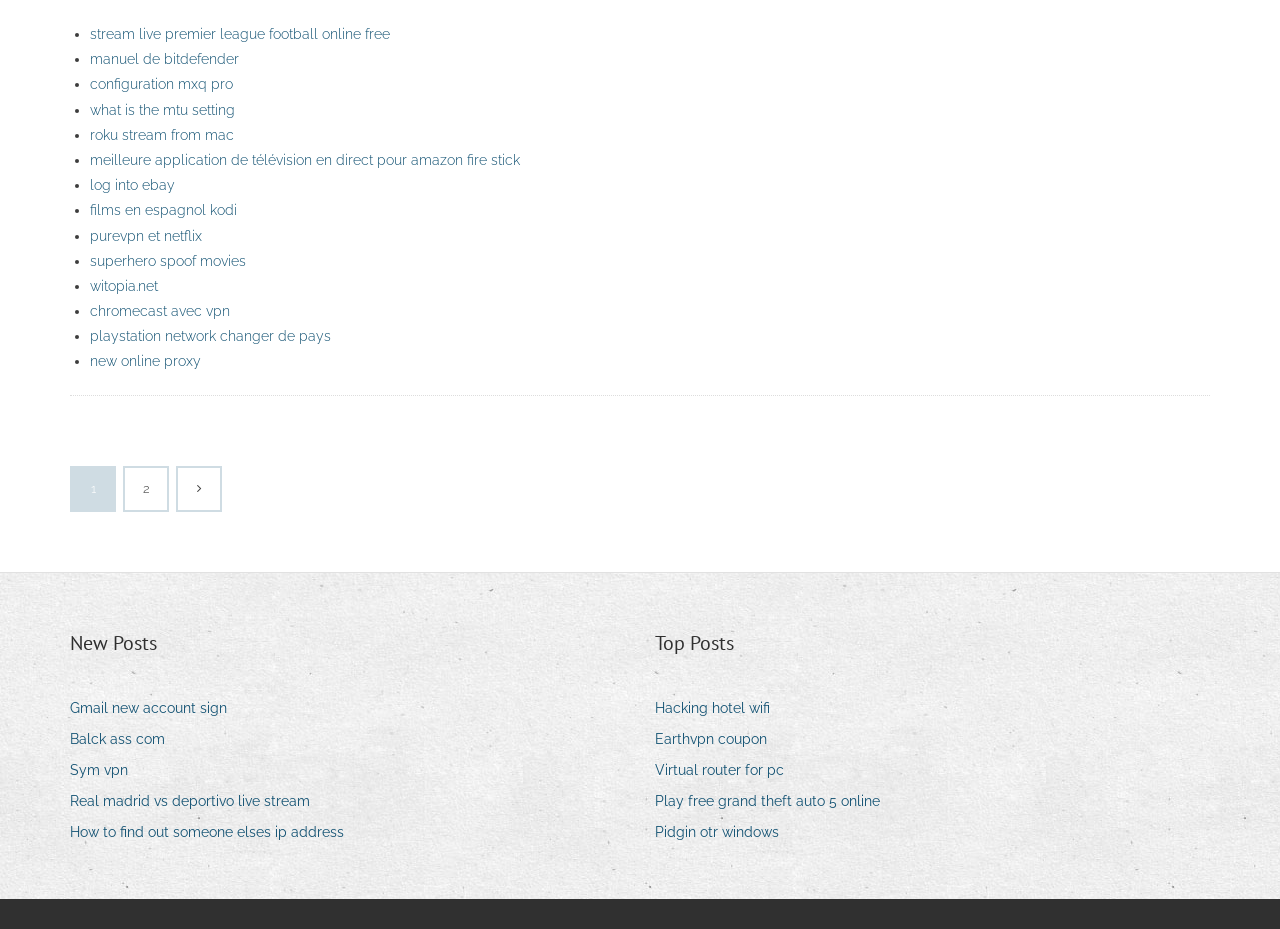Please find the bounding box coordinates of the section that needs to be clicked to achieve this instruction: "Go to 'New Posts'".

[0.055, 0.676, 0.123, 0.708]